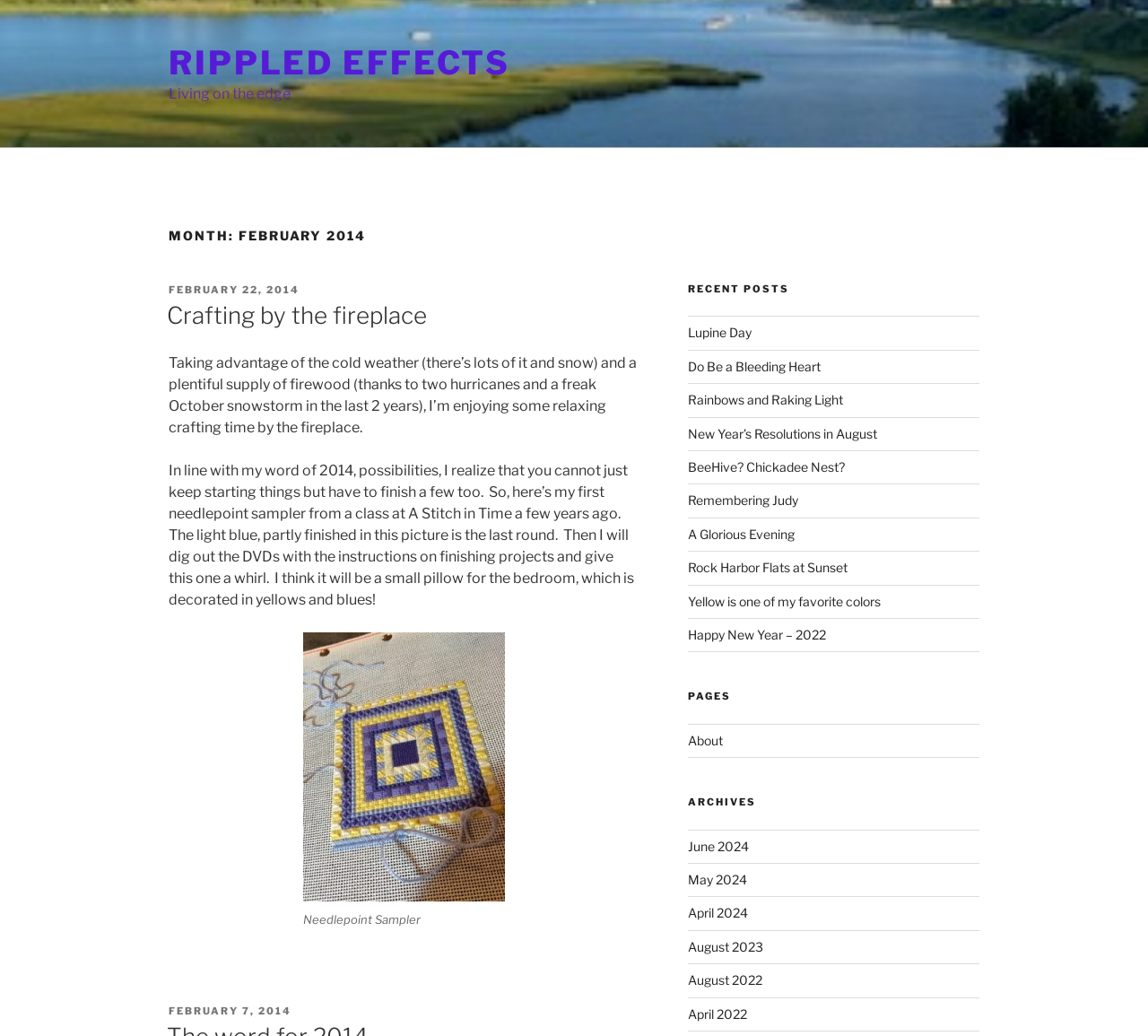Identify the bounding box coordinates of the area that should be clicked in order to complete the given instruction: "Check the 'June 2024' archives". The bounding box coordinates should be four float numbers between 0 and 1, i.e., [left, top, right, bottom].

[0.599, 0.809, 0.652, 0.824]